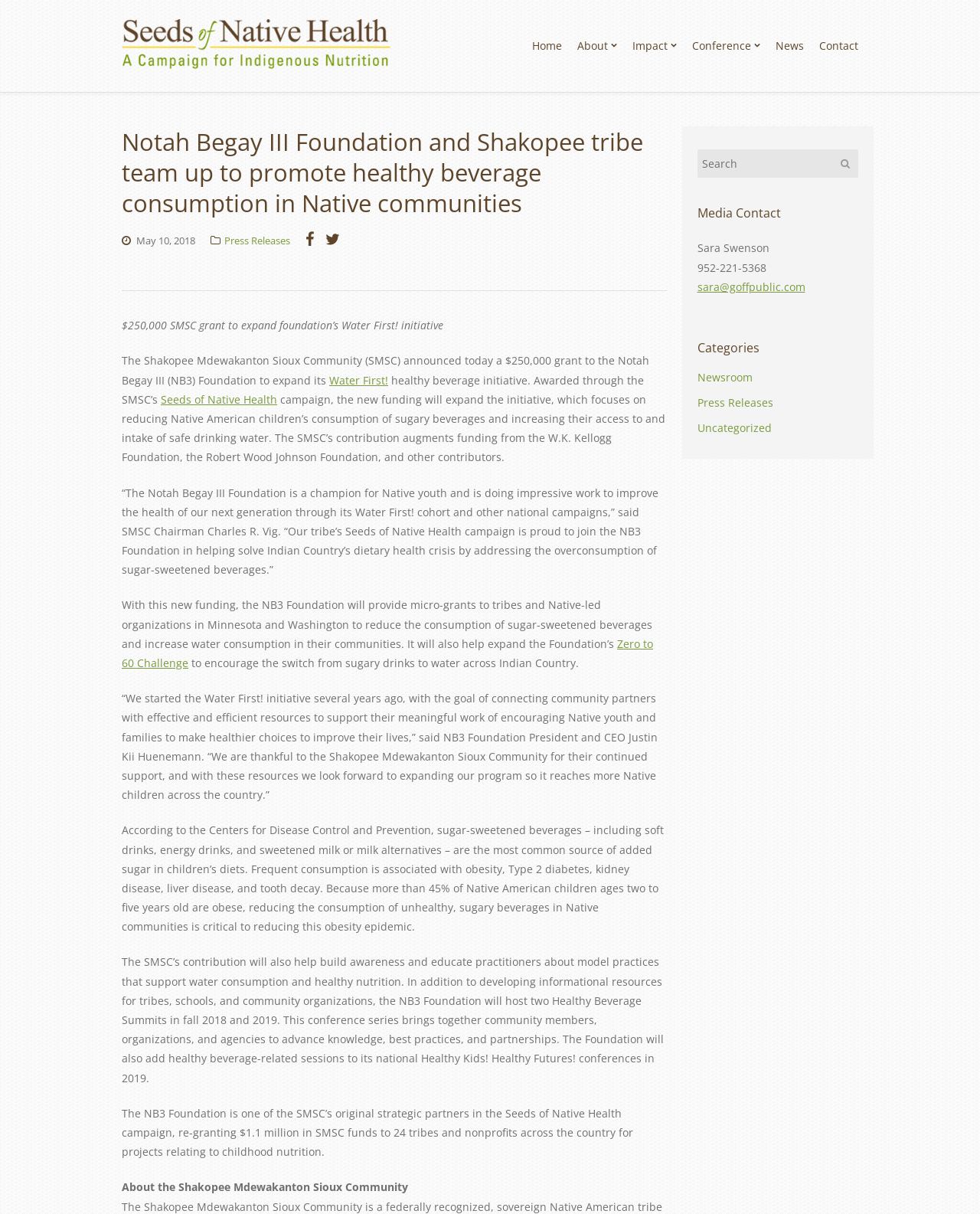Describe all the significant parts and information present on the webpage.

The webpage is about the Notah Begay III Foundation and its partnership with the Shakopee Mdewakanton Sioux Community (SMSC) to promote healthy beverage consumption in Native communities. At the top of the page, there is a navigation menu with links to "Home", "About", "Impact", "Conference", "News", and "Contact". Below the navigation menu, there is a heading that reads "Notah Begay III Foundation and Shakopee tribe team up to promote healthy beverage consumption in Native communities".

On the left side of the page, there is a section with a logo and a link to "Seeds of Native Health". Below this section, there is a date "May 10, 2018" and a link to "Press Releases". There are also social media links and a search bar at the top right corner of the page.

The main content of the page is divided into several sections. The first section announces a $250,000 grant from the SMSC to the Notah Begay III Foundation to expand its Water First! initiative. The second section provides more information about the initiative, which aims to reduce Native American children's consumption of sugary beverages and increase their access to safe drinking water.

The third section quotes SMSC Chairman Charles R. Vig and NB3 Foundation President and CEO Justin Kii Huenemann, expressing their gratitude for the partnership and their commitment to improving the health of Native youth. The fourth section explains the importance of reducing sugar-sweetened beverage consumption in Native communities, citing statistics from the Centers for Disease Control and Prevention.

The fifth section describes how the NB3 Foundation will use the grant to provide micro-grants to tribes and Native-led organizations, expand its Zero to 60 Challenge, and host Healthy Beverage Summits. The sixth section mentions the SMSC's contribution to the Seeds of Native Health campaign and the NB3 Foundation's re-granting of SMSC funds to tribes and nonprofits.

At the bottom of the page, there are sections for "Media Contact" and "Categories", with links to related news articles and press releases.